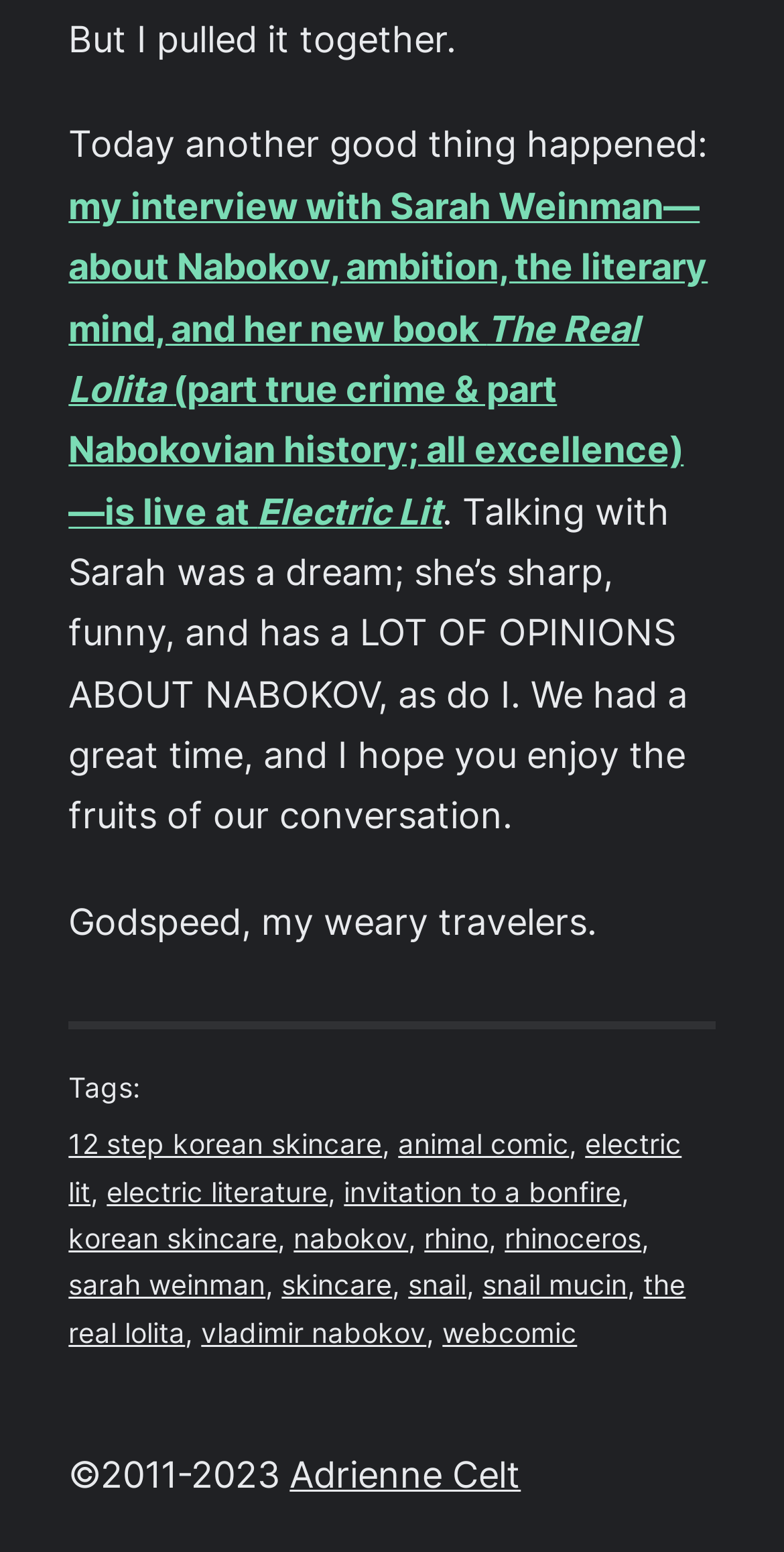Determine the bounding box coordinates of the UI element that matches the following description: "parent_node: Psychologists and Self-Advocacy". The coordinates should be four float numbers between 0 and 1 in the format [left, top, right, bottom].

None